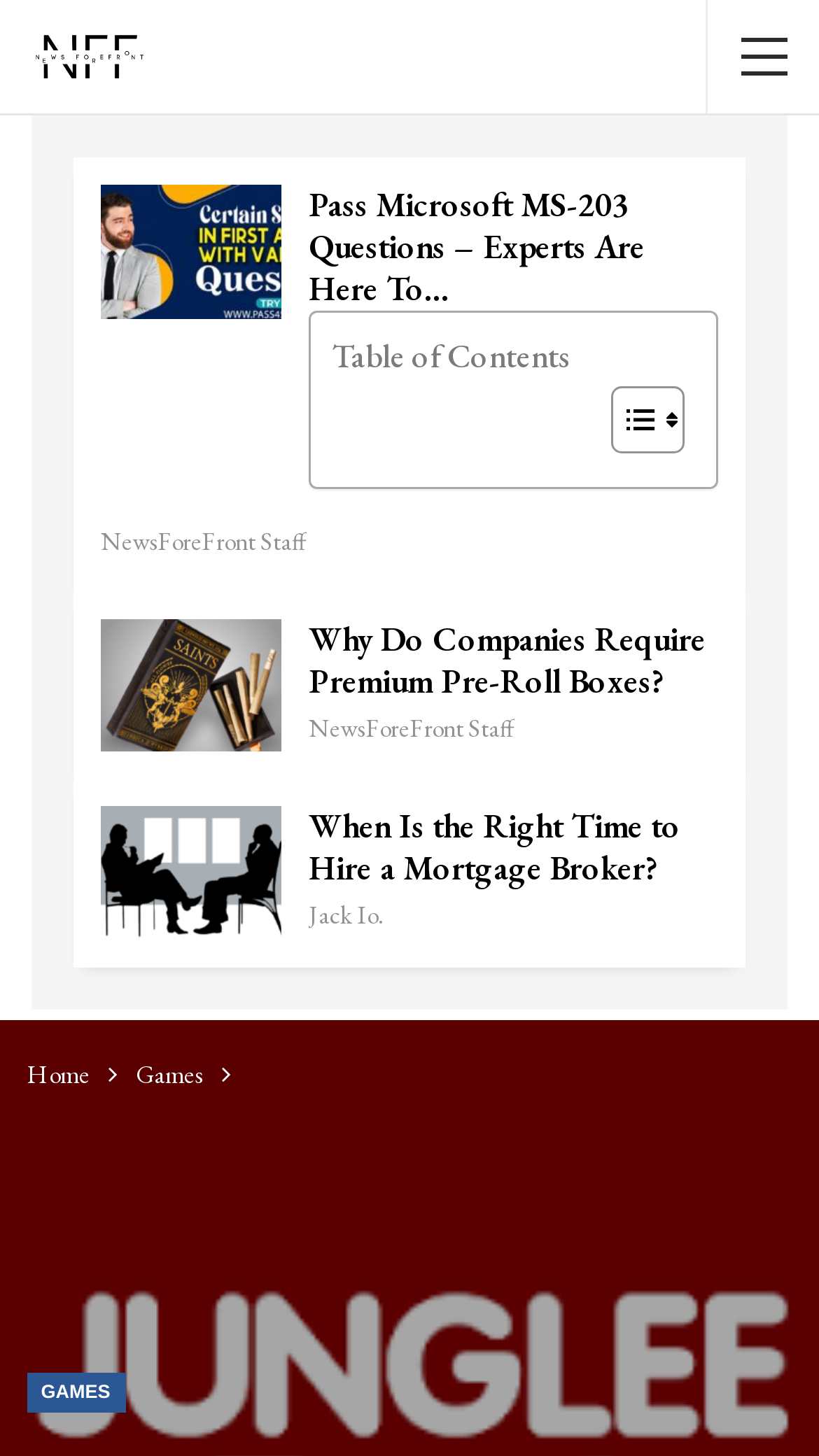Show the bounding box coordinates of the region that should be clicked to follow the instruction: "Click on the 'GAMES' link."

[0.032, 0.943, 0.153, 0.97]